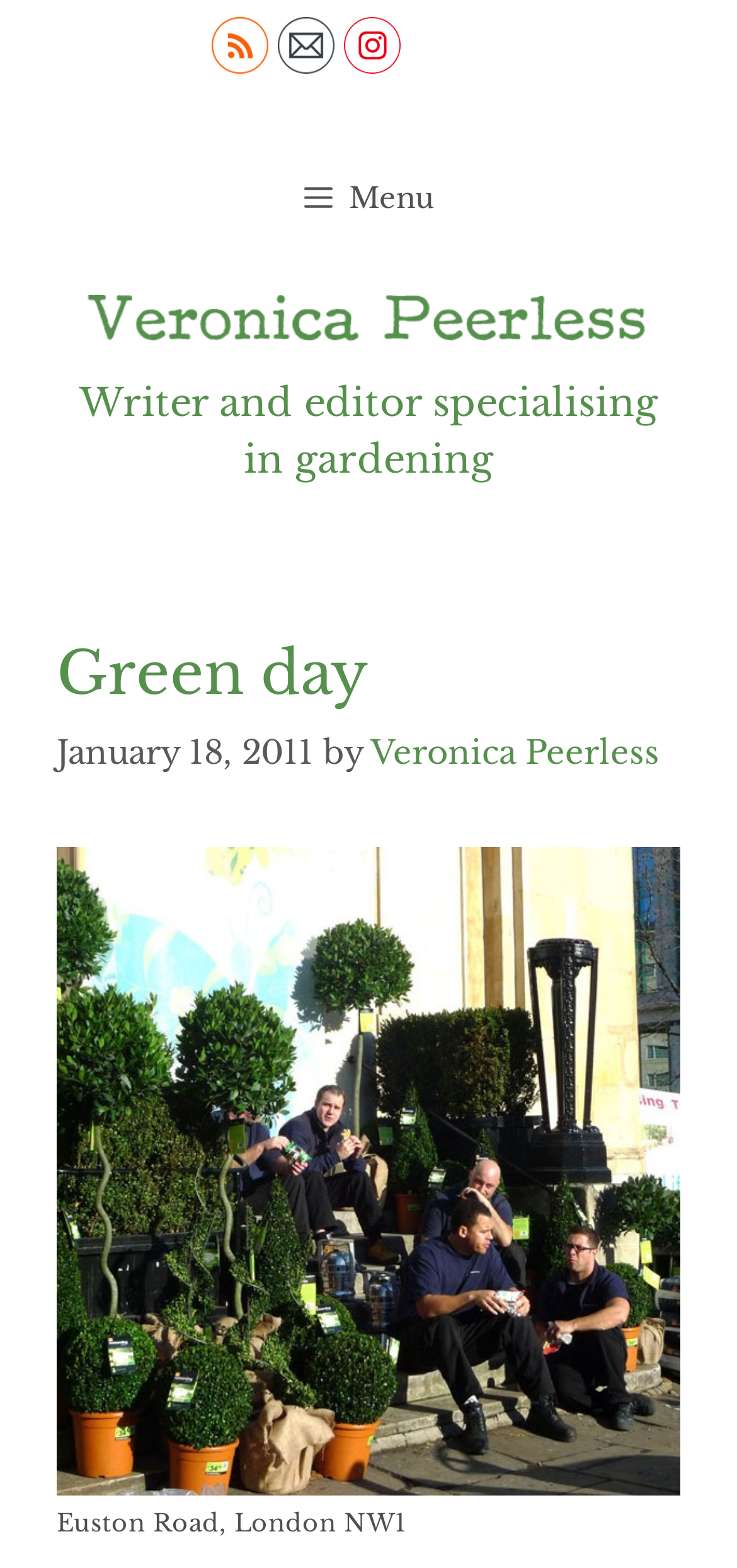Please provide a one-word or short phrase answer to the question:
What social media platform is linked?

Instagram